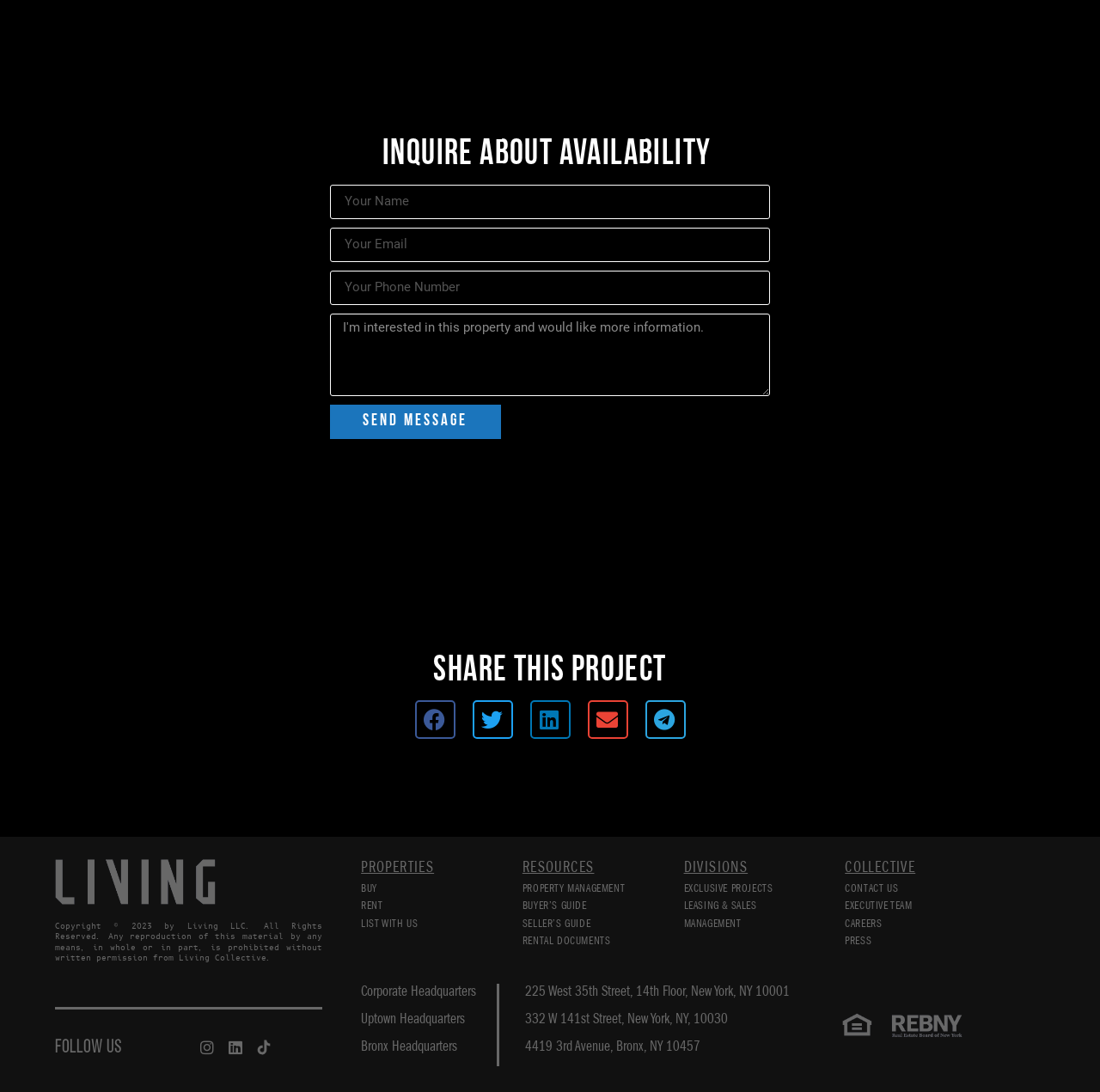Extract the bounding box coordinates for the HTML element that matches this description: "Production / Qualité". The coordinates should be four float numbers between 0 and 1, i.e., [left, top, right, bottom].

None